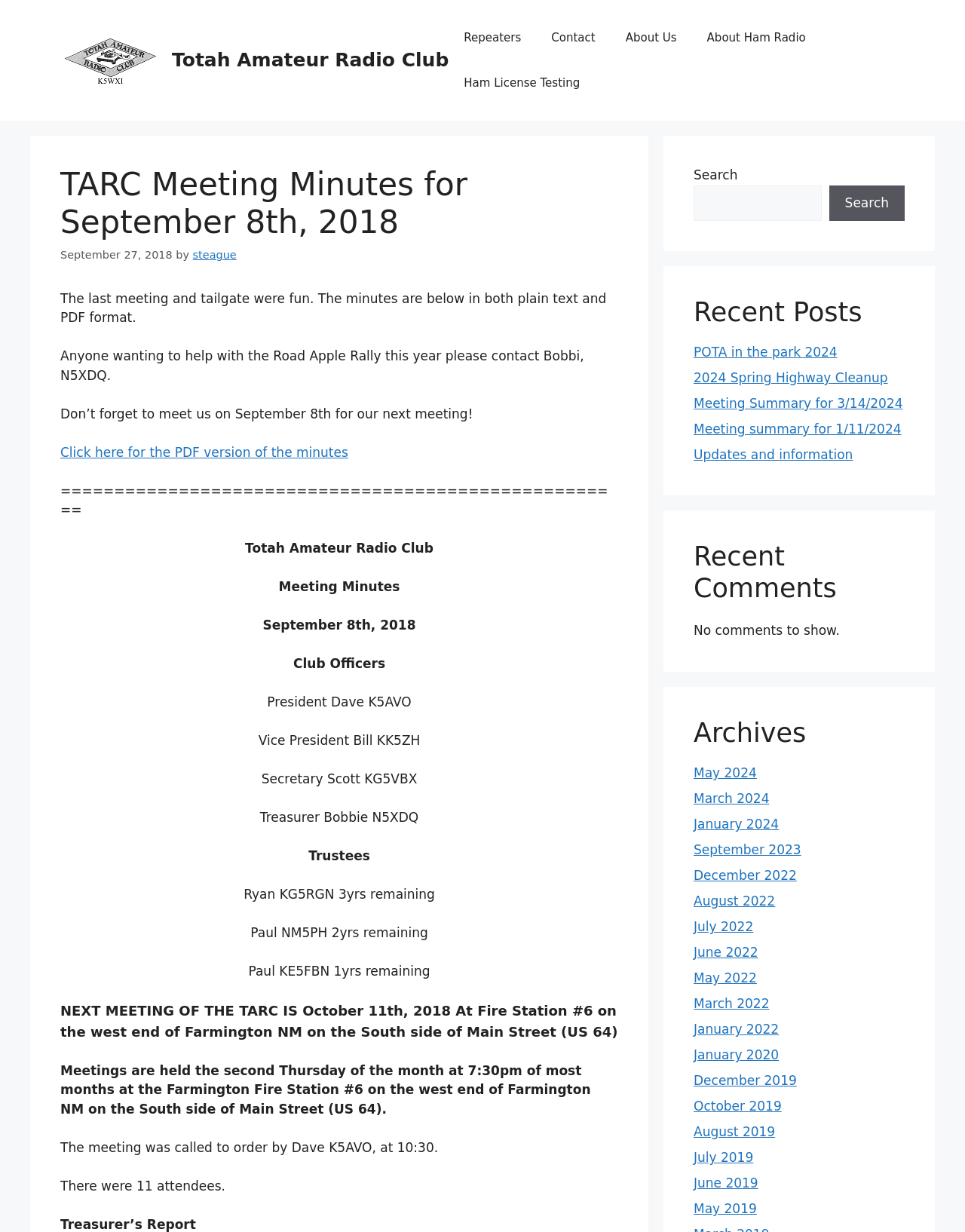Answer the question below using just one word or a short phrase: 
What is the format of the meeting minutes available for download?

PDF